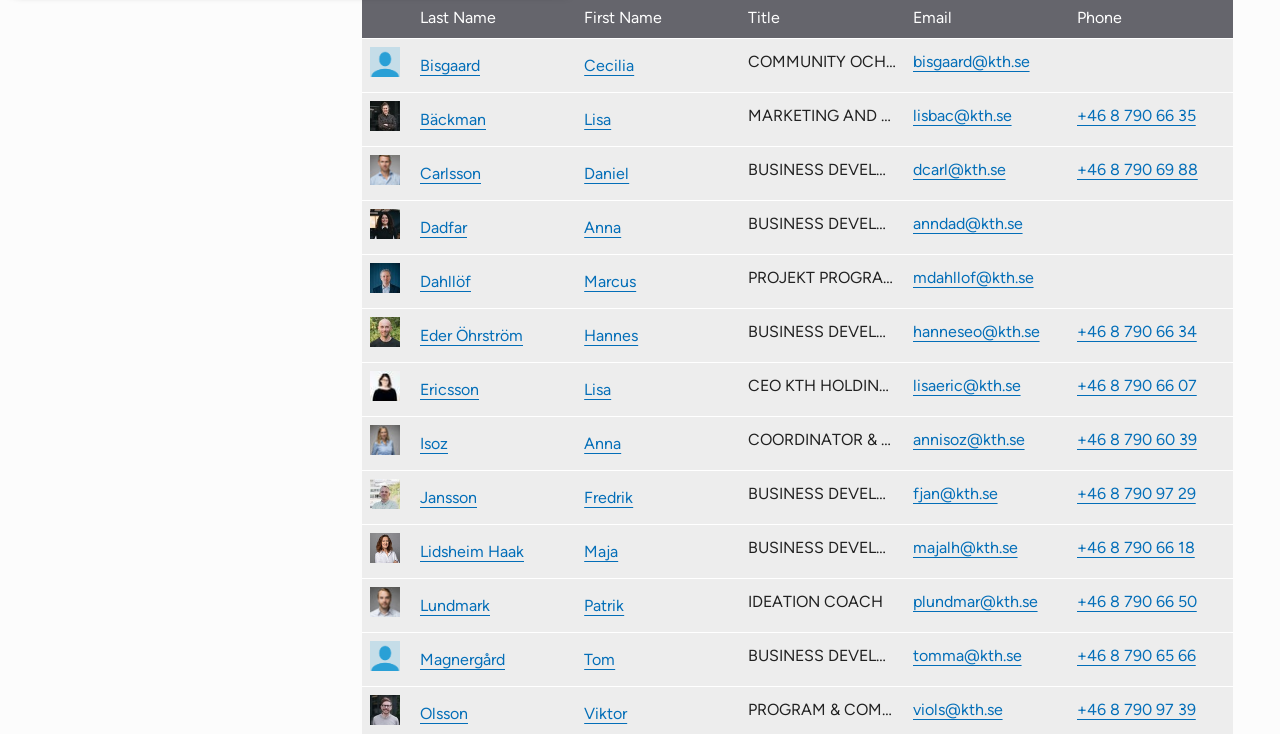What is the phone number of the person named Daniel?
From the screenshot, supply a one-word or short-phrase answer.

+46 8 790 69 88